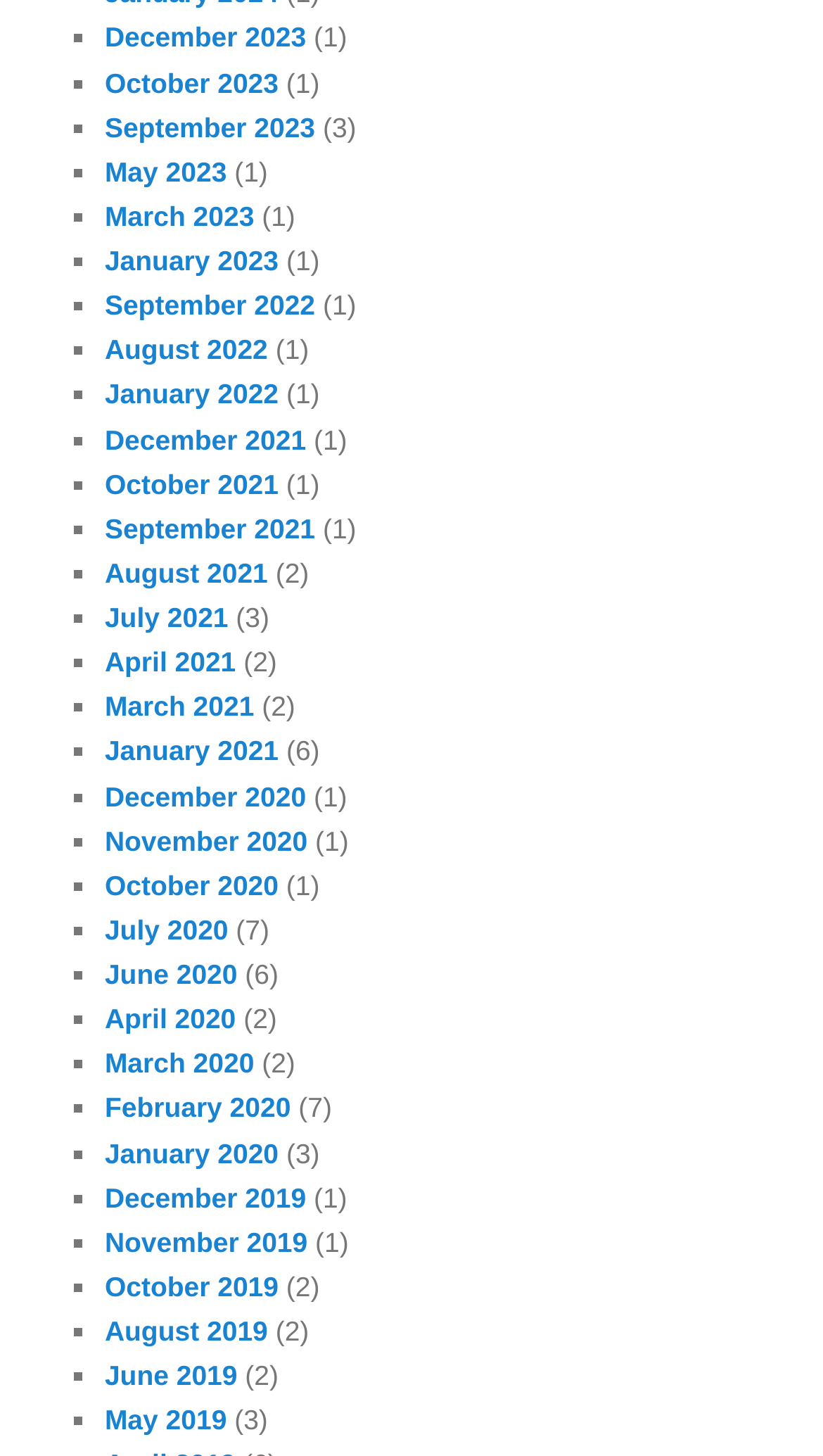Identify the bounding box coordinates necessary to click and complete the given instruction: "View May 2023".

[0.127, 0.107, 0.276, 0.129]